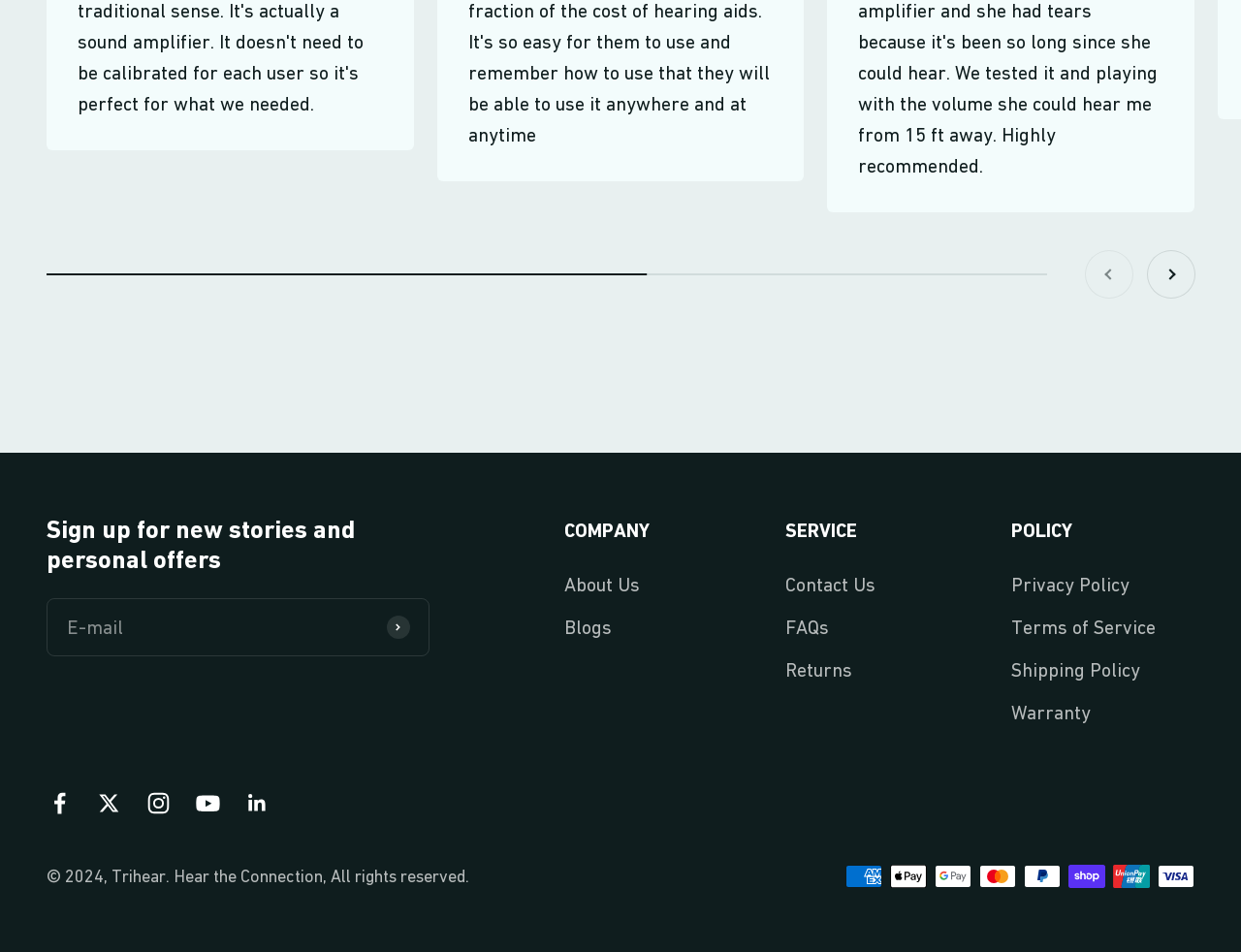Find the bounding box coordinates of the element's region that should be clicked in order to follow the given instruction: "Subscribe to the newsletter". The coordinates should consist of four float numbers between 0 and 1, i.e., [left, top, right, bottom].

[0.311, 0.647, 0.33, 0.671]